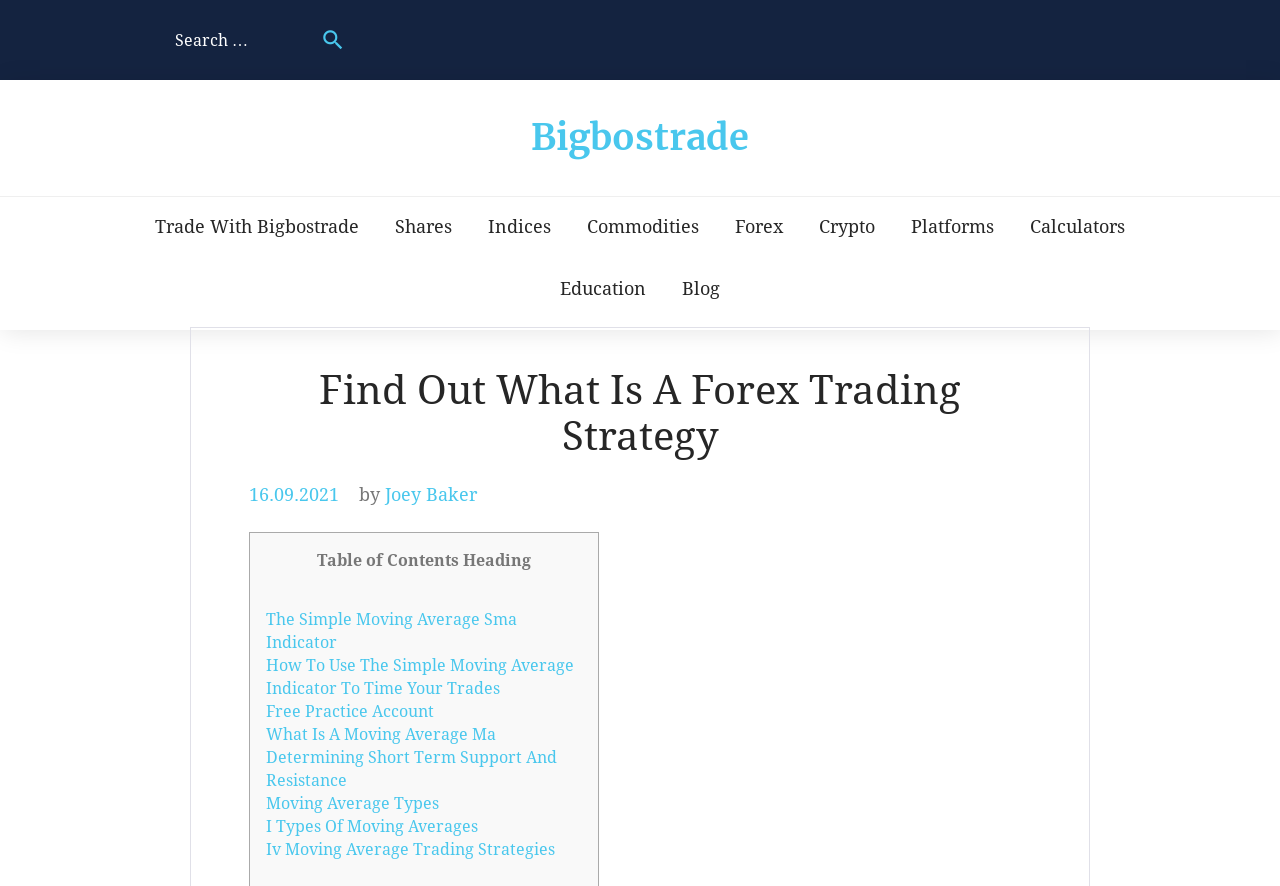Locate the bounding box of the UI element based on this description: "Staff Scheduler Tool". Provide four float numbers between 0 and 1 as [left, top, right, bottom].

None